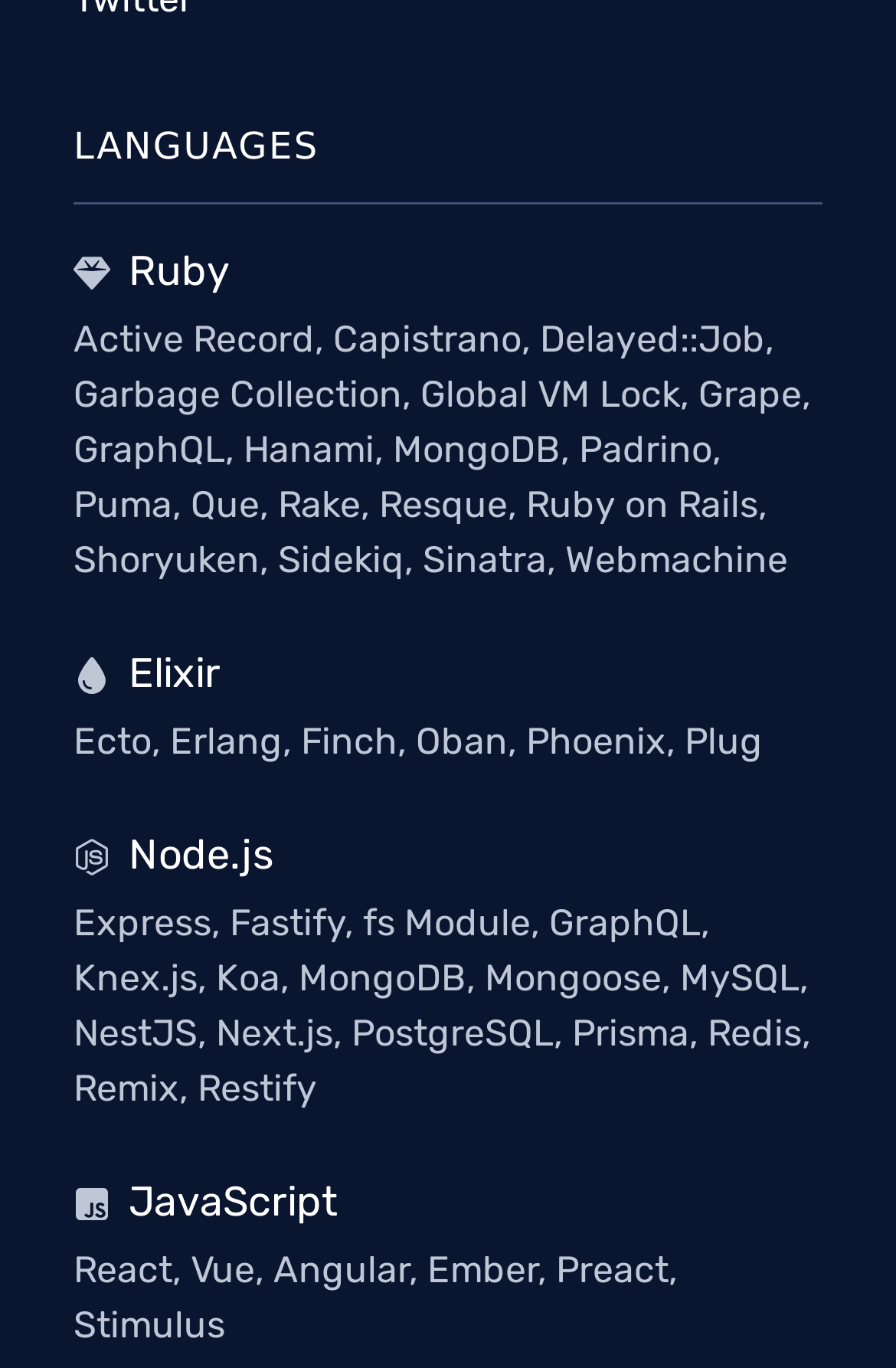Determine the bounding box coordinates of the clickable element to complete this instruction: "Learn about React". Provide the coordinates in the format of four float numbers between 0 and 1, [left, top, right, bottom].

[0.082, 0.912, 0.192, 0.944]